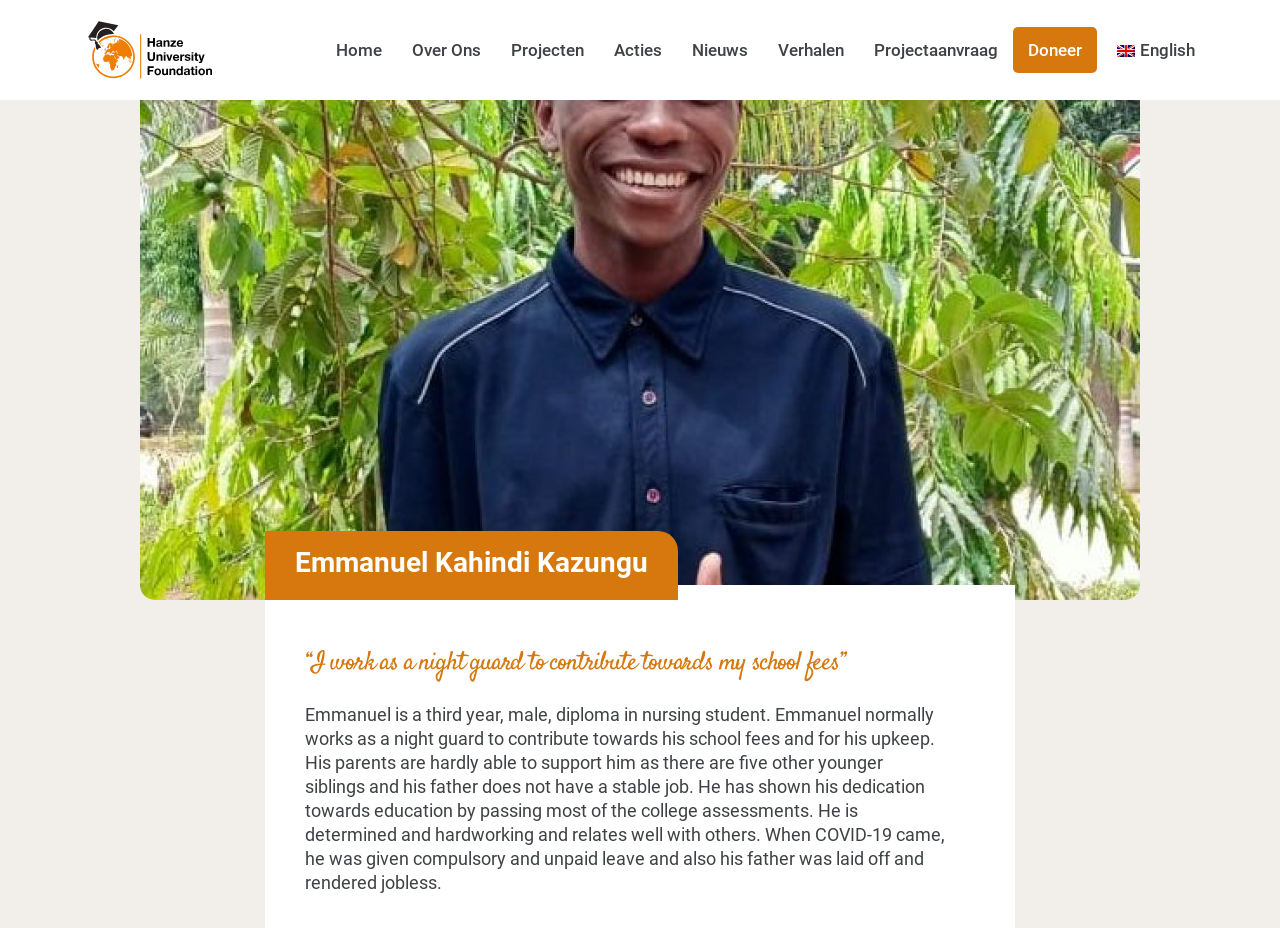Please identify the bounding box coordinates of the element I need to click to follow this instruction: "Click the Home link".

[0.251, 0.029, 0.31, 0.079]